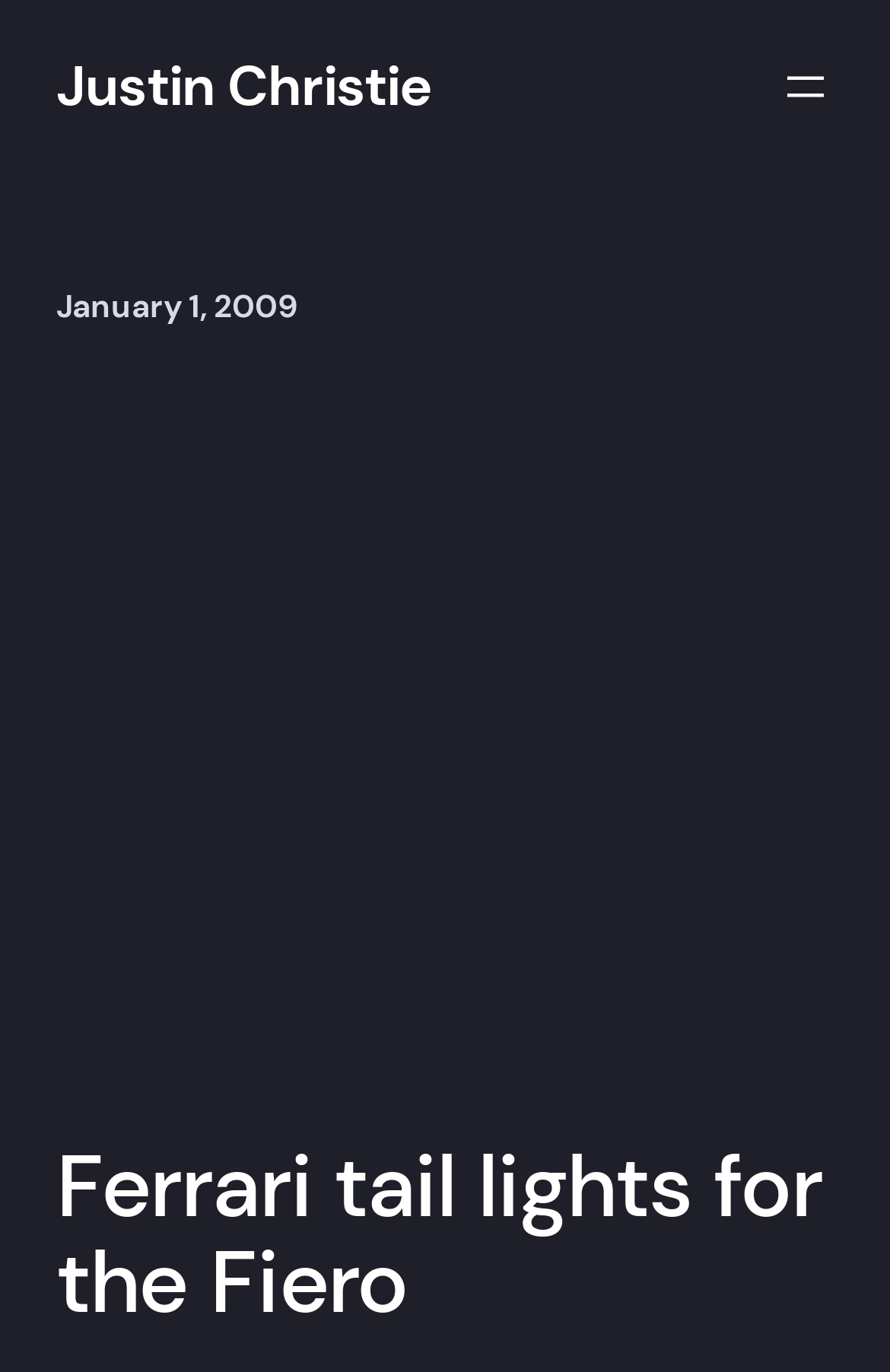Given the description "Justin Christie", provide the bounding box coordinates of the corresponding UI element.

[0.063, 0.036, 0.484, 0.089]